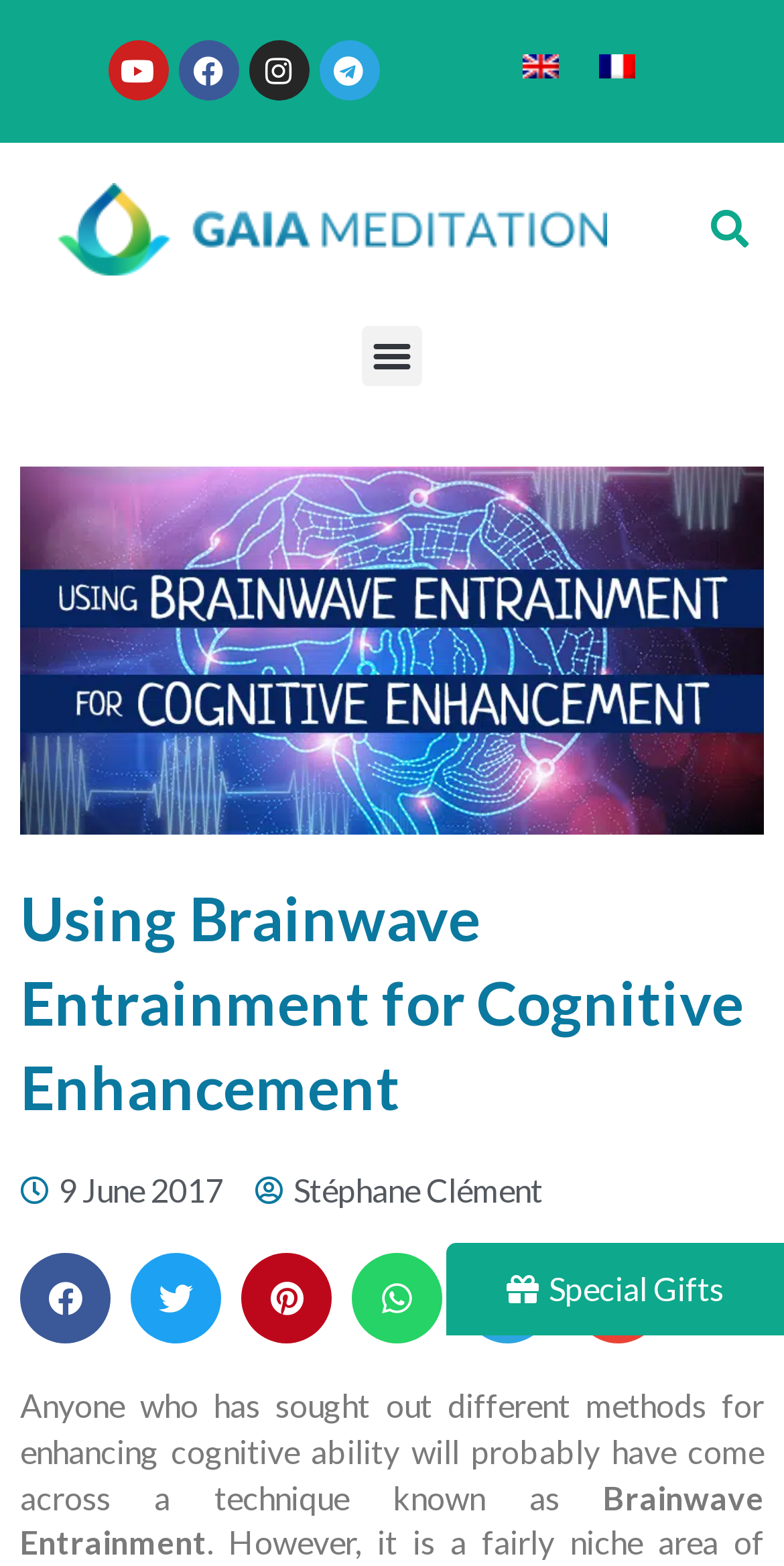Determine the bounding box coordinates for the clickable element required to fulfill the instruction: "Search for something". Provide the coordinates as four float numbers between 0 and 1, i.e., [left, top, right, bottom].

[0.876, 0.125, 0.974, 0.168]